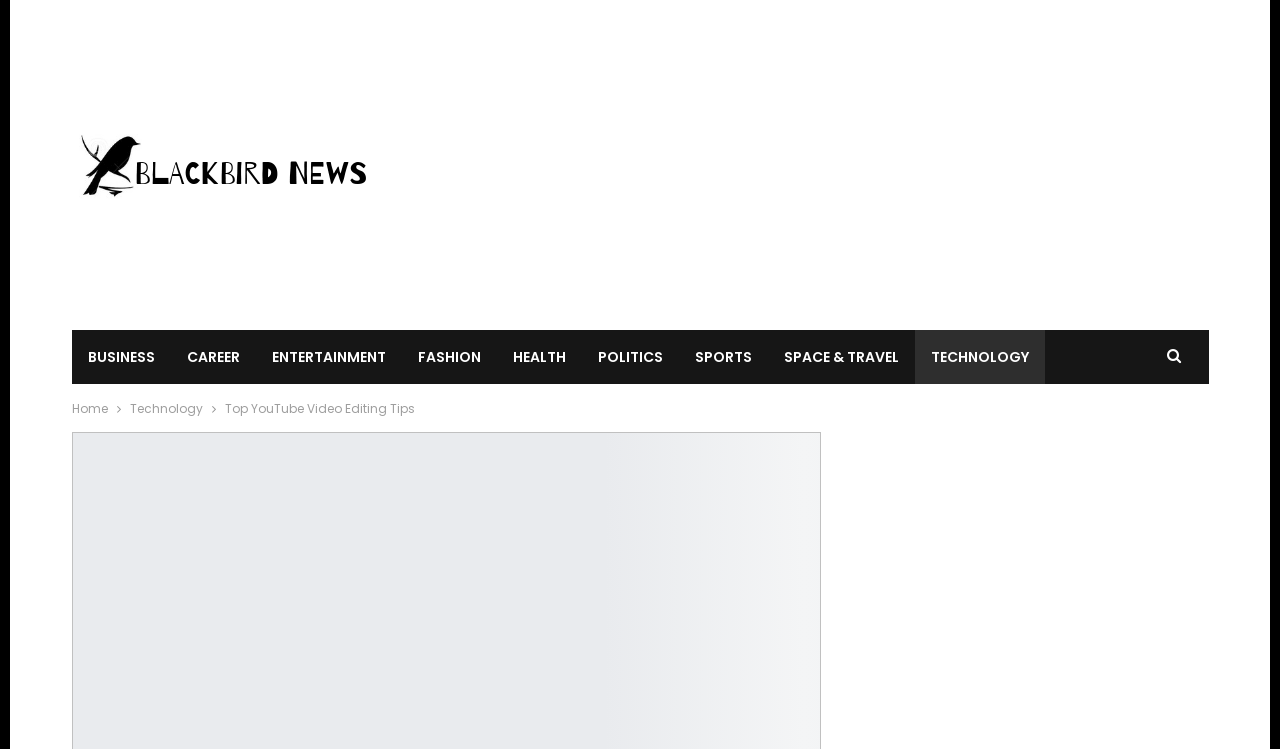Please specify the bounding box coordinates of the region to click in order to perform the following instruction: "click on Blackbird News".

[0.056, 0.169, 0.29, 0.263]